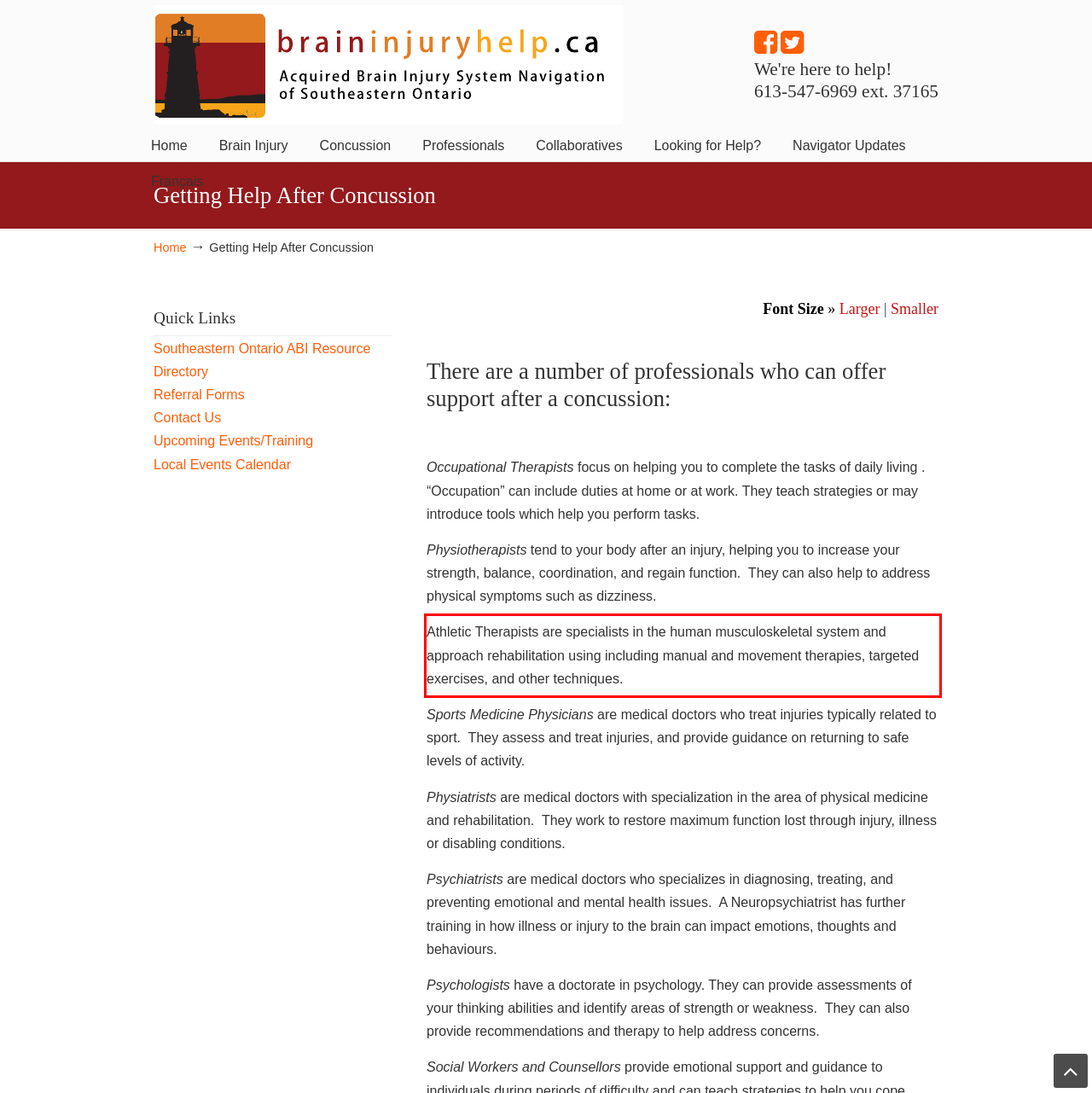Given a screenshot of a webpage with a red bounding box, please identify and retrieve the text inside the red rectangle.

Athletic Therapists are specialists in the human musculoskeletal system and approach rehabilitation using including manual and movement therapies, targeted exercises, and other techniques.